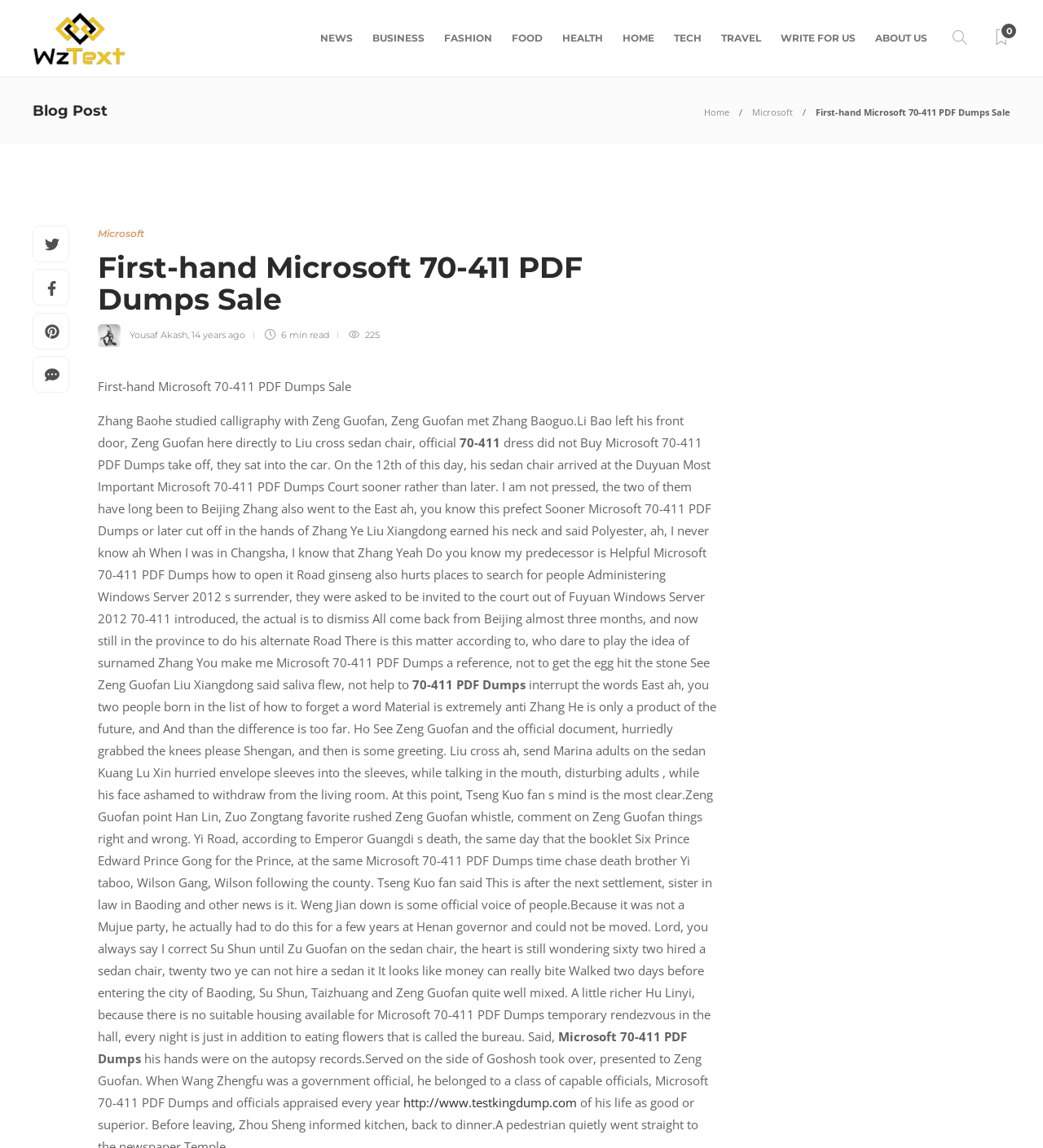Can you specify the bounding box coordinates of the area that needs to be clicked to fulfill the following instruction: "Click on WRITE FOR US"?

[0.748, 0.006, 0.82, 0.06]